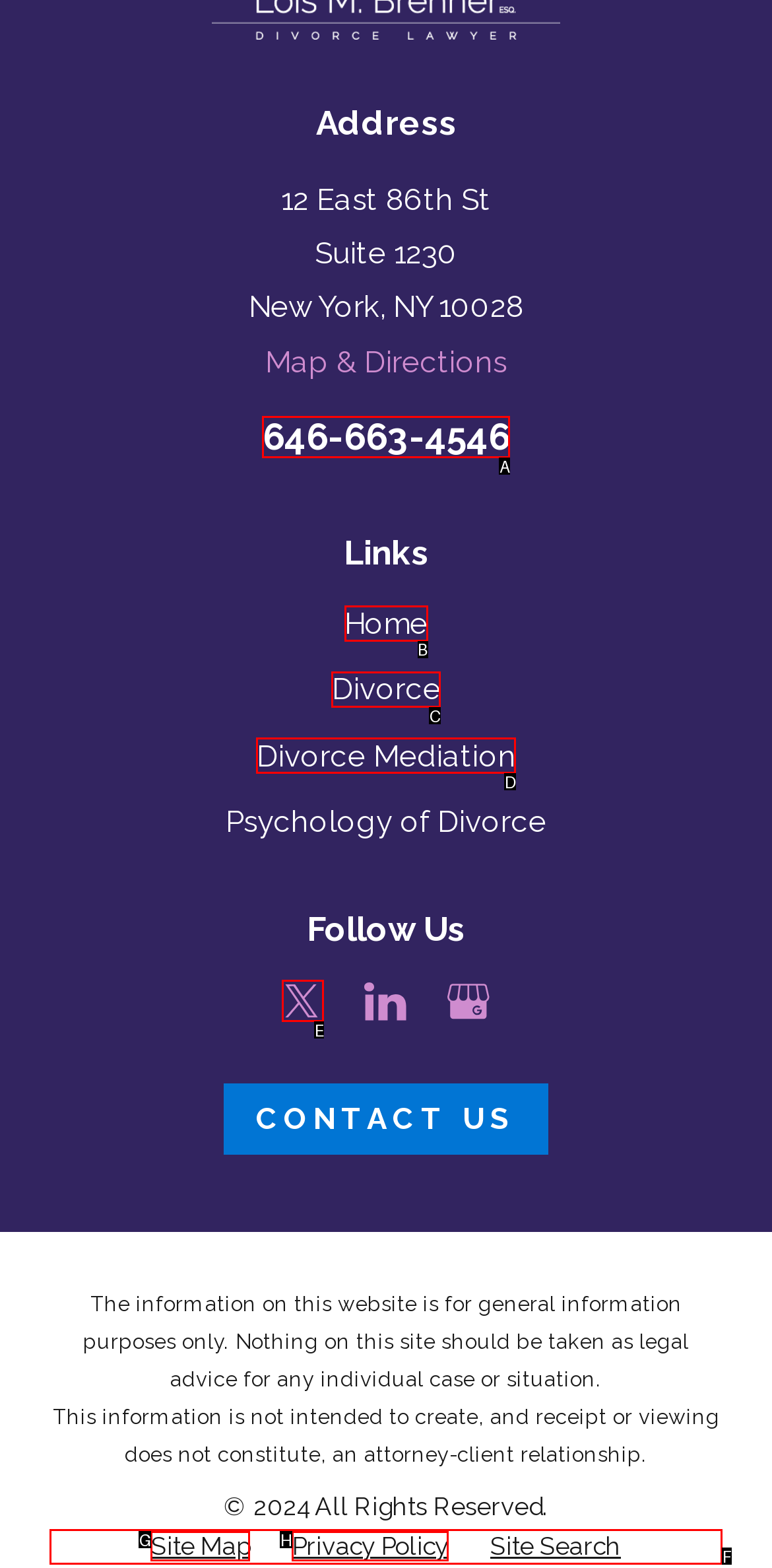Choose the HTML element that best fits the given description: Divorce Mediation. Answer by stating the letter of the option.

D